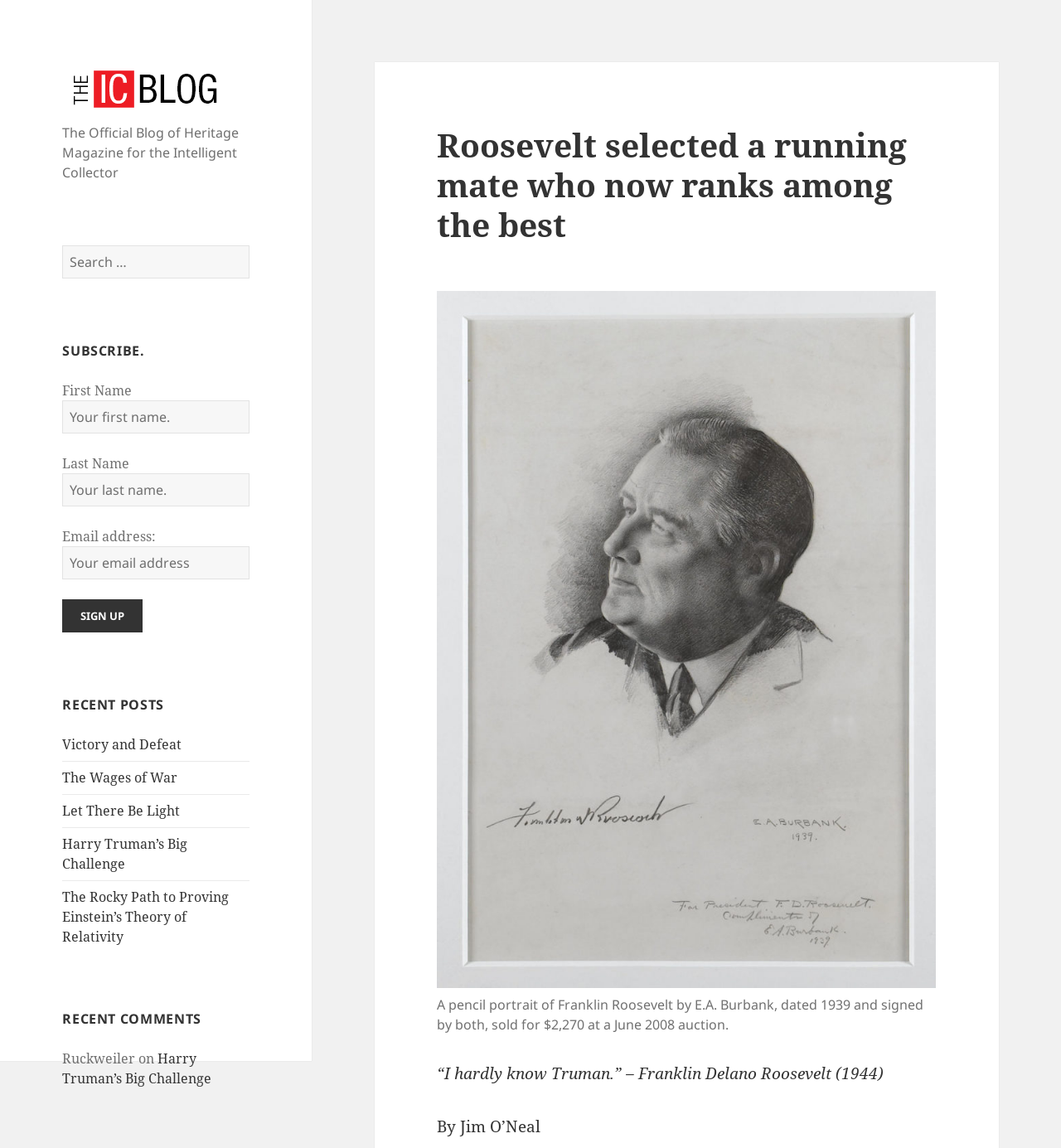Provide a thorough and detailed response to the question by examining the image: 
What is the text above the search box?

I found the search box by looking for the element with the type 'searchbox' and then looked for the StaticText element that is a child of the search box's parent element, which is the text 'Search for:'.